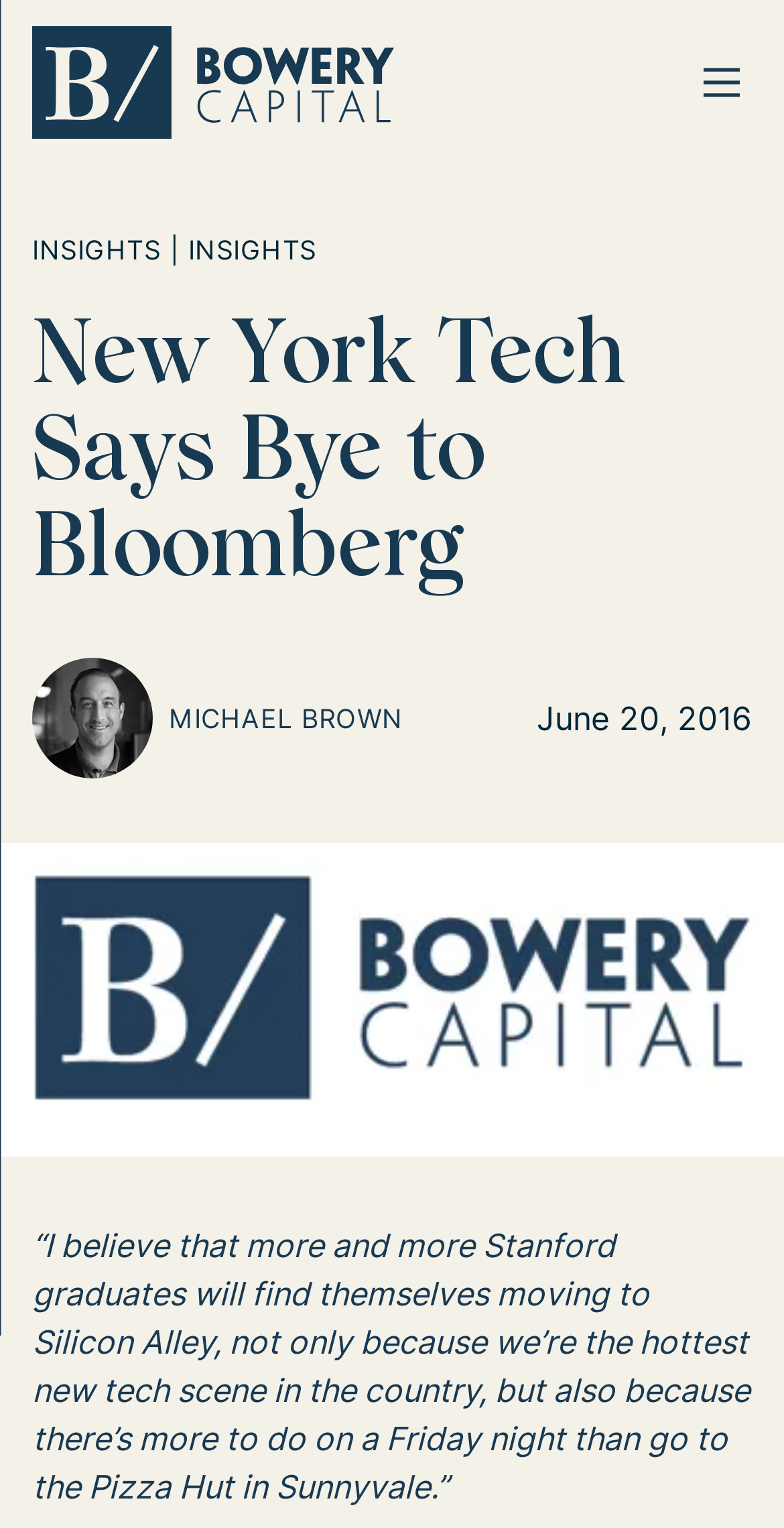Who is the author of the article?
Based on the image, answer the question with a single word or brief phrase.

MICHAEL BROWN